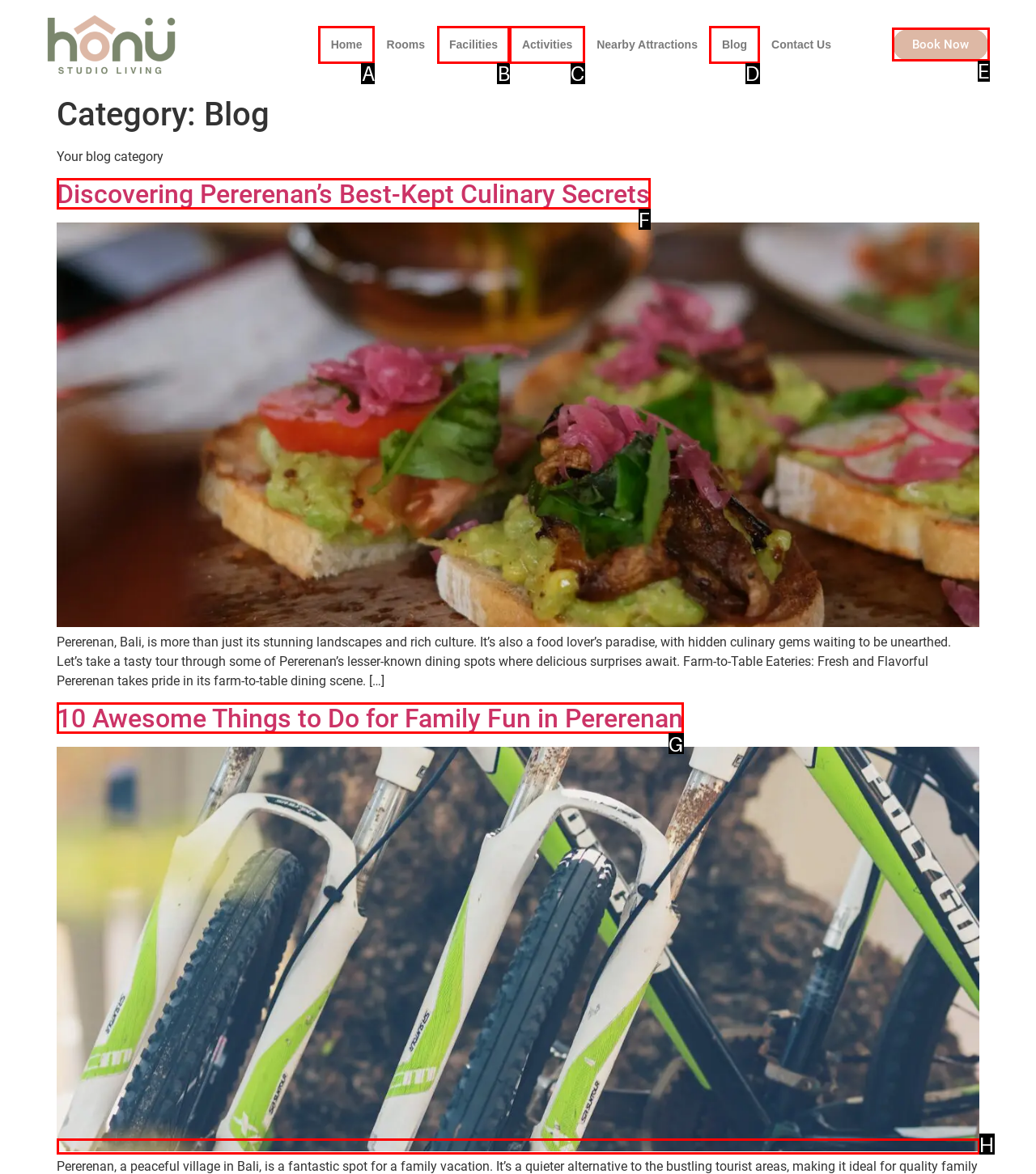What option should you select to complete this task: Click on the 'Book Now' button? Indicate your answer by providing the letter only.

E